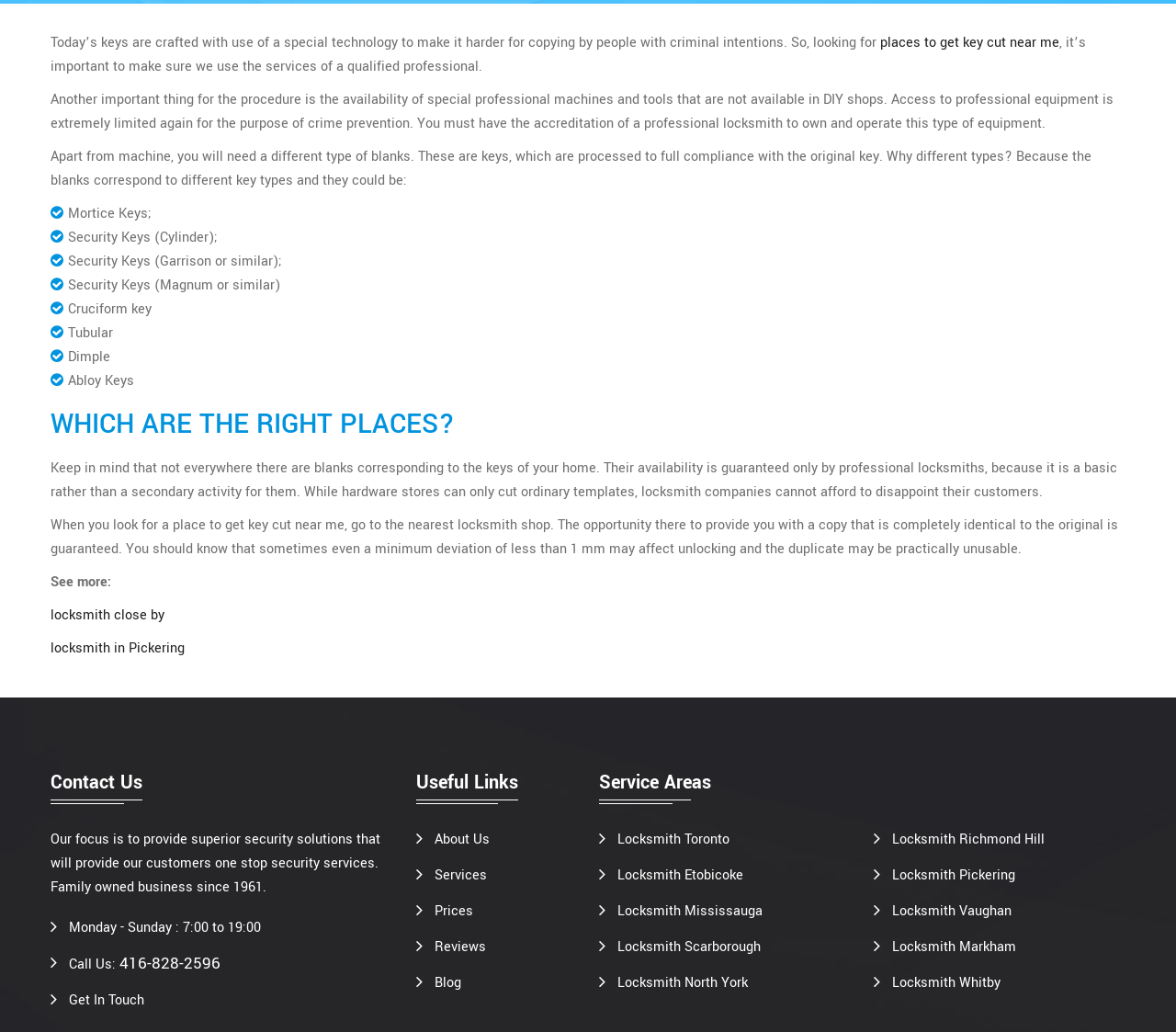Based on the provided description, "Our Dental Services", find the bounding box of the corresponding UI element in the screenshot.

None